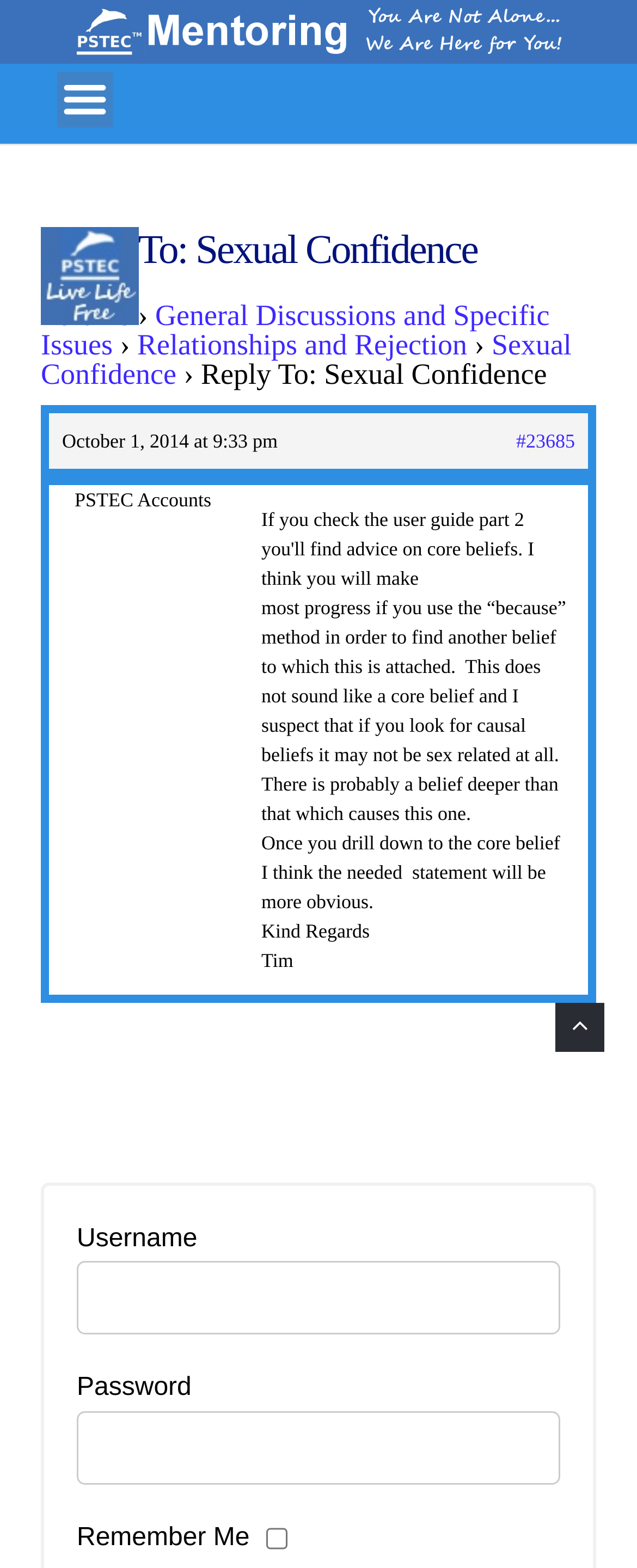Provide a one-word or short-phrase answer to the question:
What is the date of the current post?

October 1, 2014